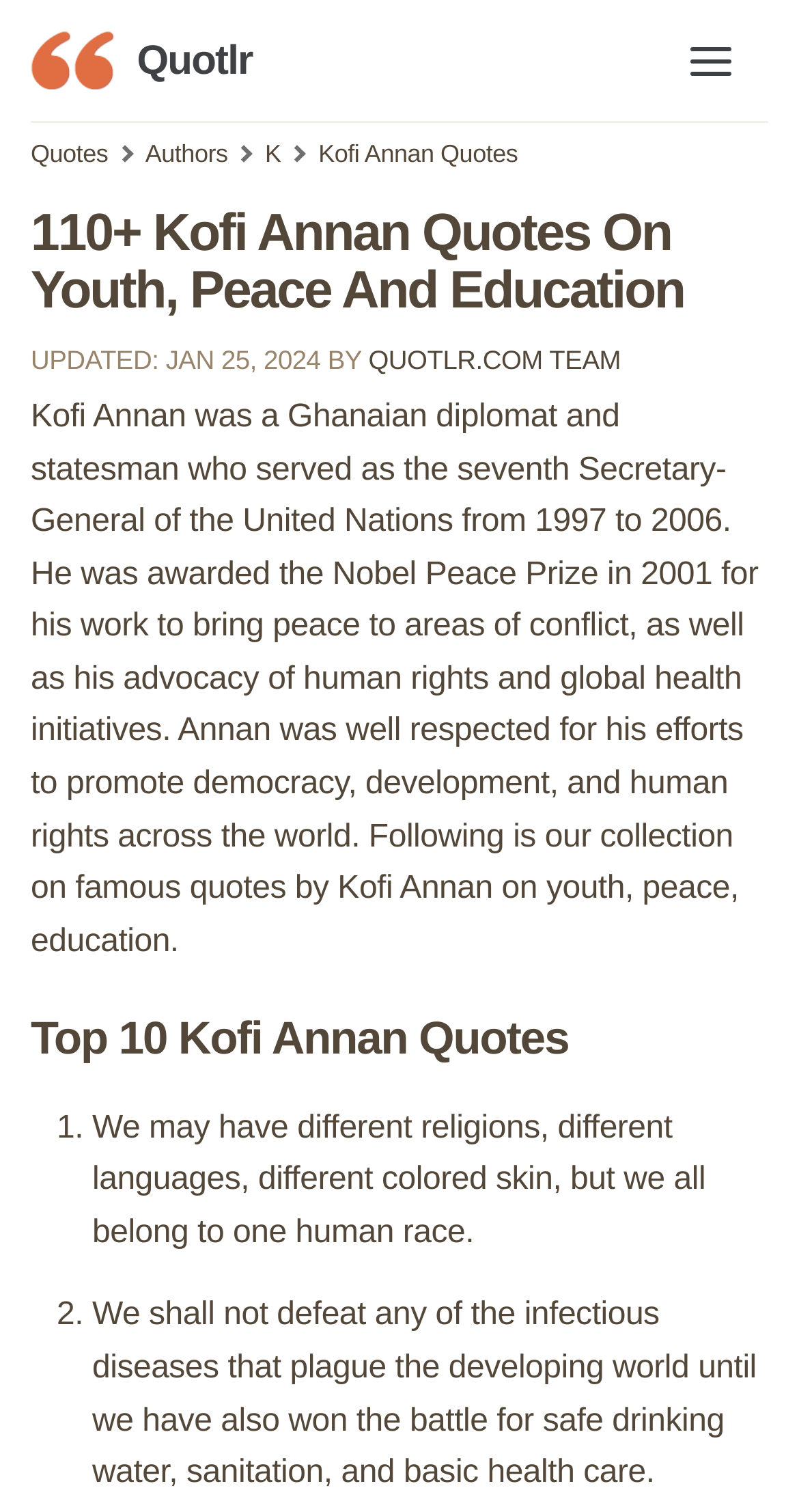What is the topic of the top 10 Kofi Annan quotes listed on this webpage?
Refer to the image and provide a concise answer in one word or phrase.

Youth, peace, education